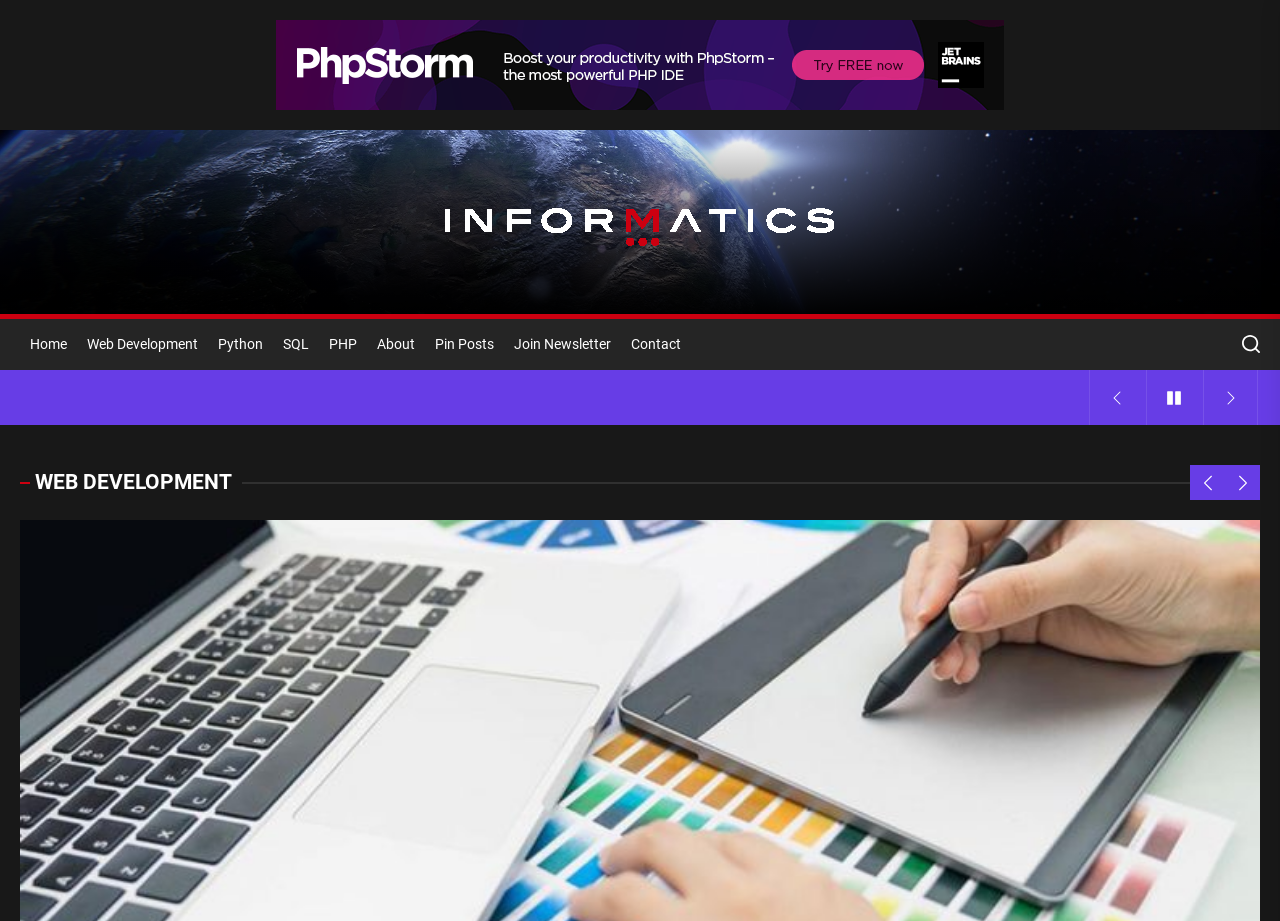Determine the bounding box coordinates for the area that needs to be clicked to fulfill this task: "click on the Contact button". The coordinates must be given as four float numbers between 0 and 1, i.e., [left, top, right, bottom].

[0.485, 0.346, 0.54, 0.402]